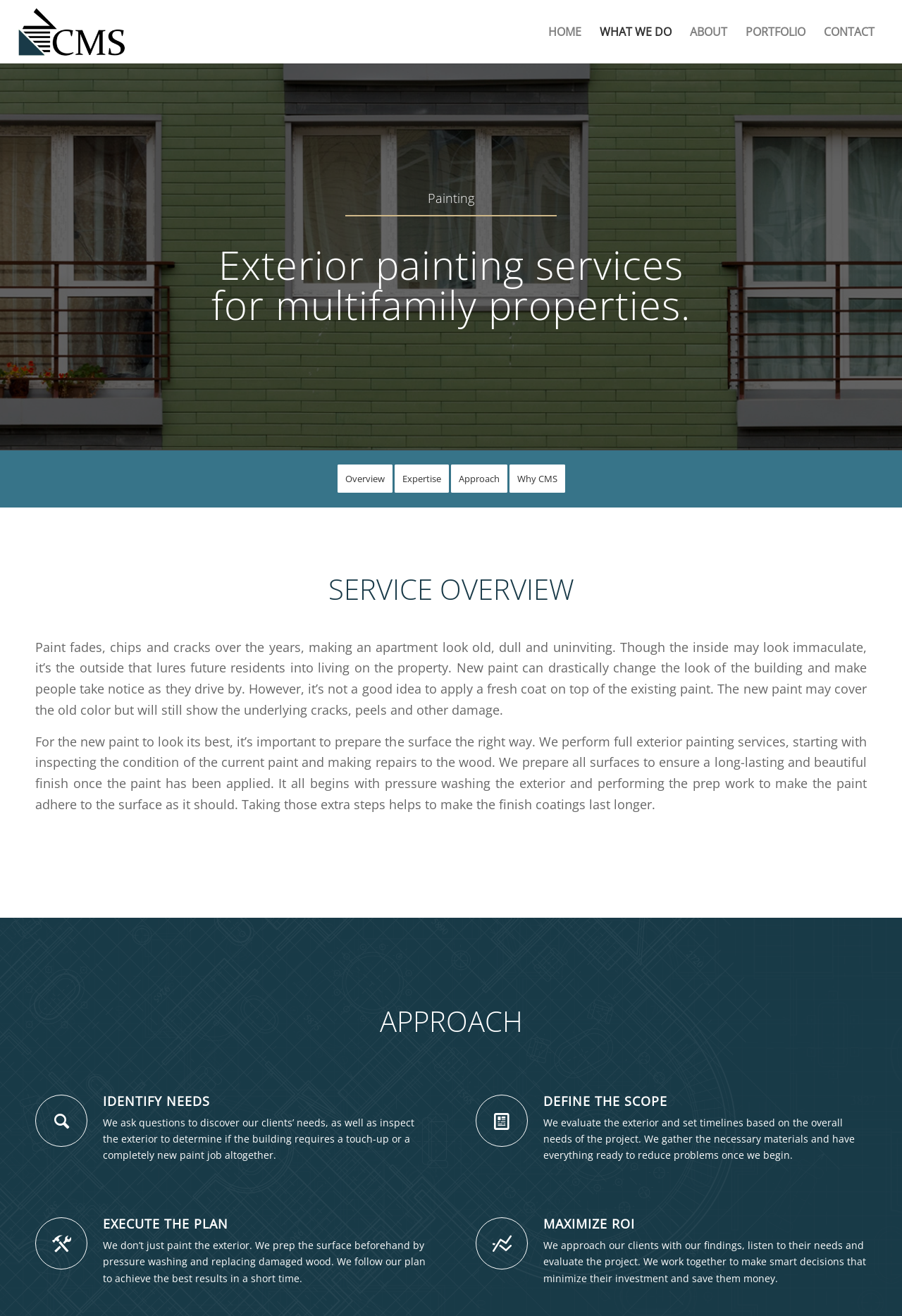Determine the bounding box coordinates of the clickable element to achieve the following action: 'Click on the 'Construction Management Solutions' link'. Provide the coordinates as four float values between 0 and 1, formatted as [left, top, right, bottom].

[0.02, 0.0, 0.173, 0.048]